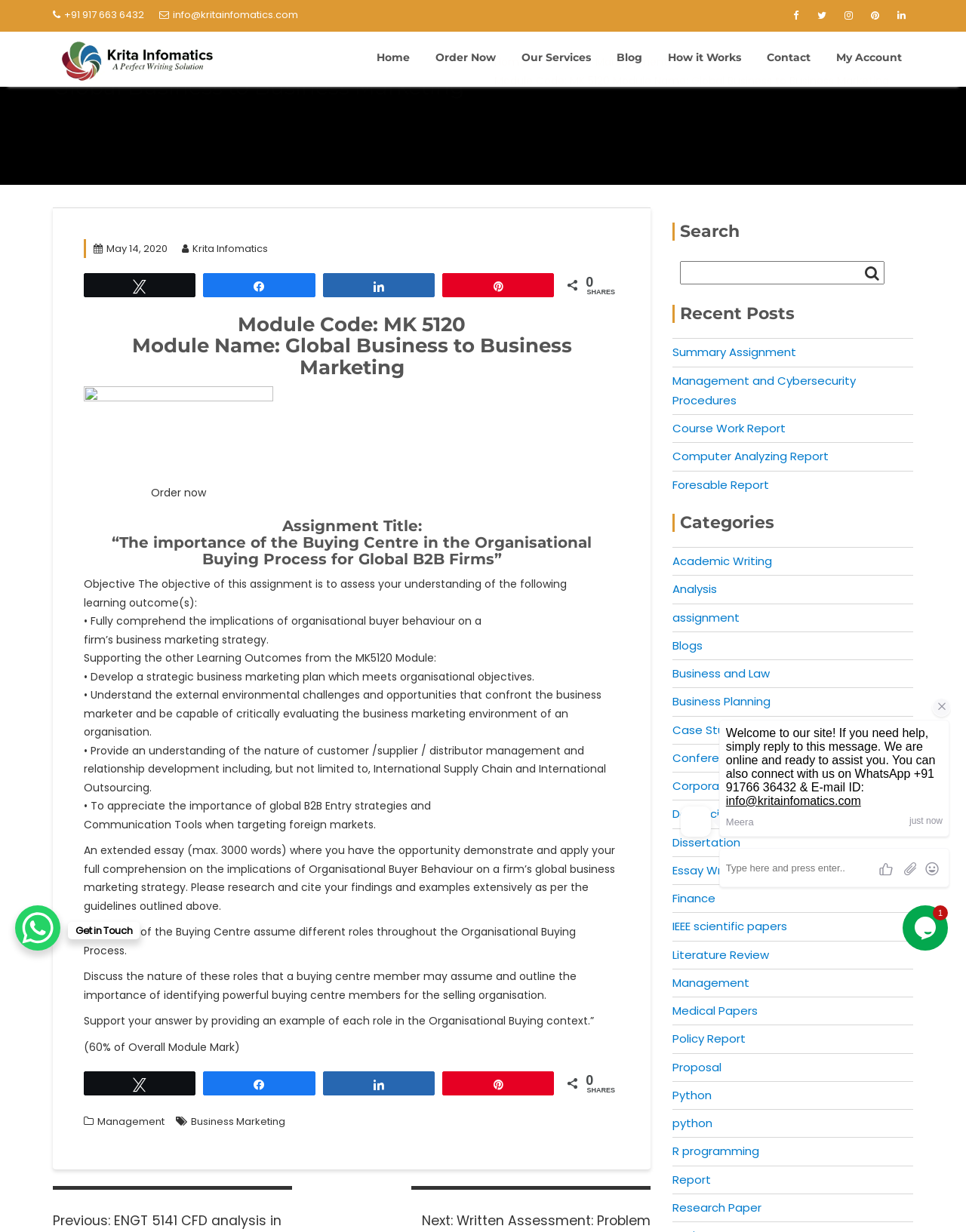Please determine the bounding box coordinates of the element to click in order to execute the following instruction: "Read the 'Recent Posts'". The coordinates should be four float numbers between 0 and 1, specified as [left, top, right, bottom].

[0.696, 0.248, 0.945, 0.262]